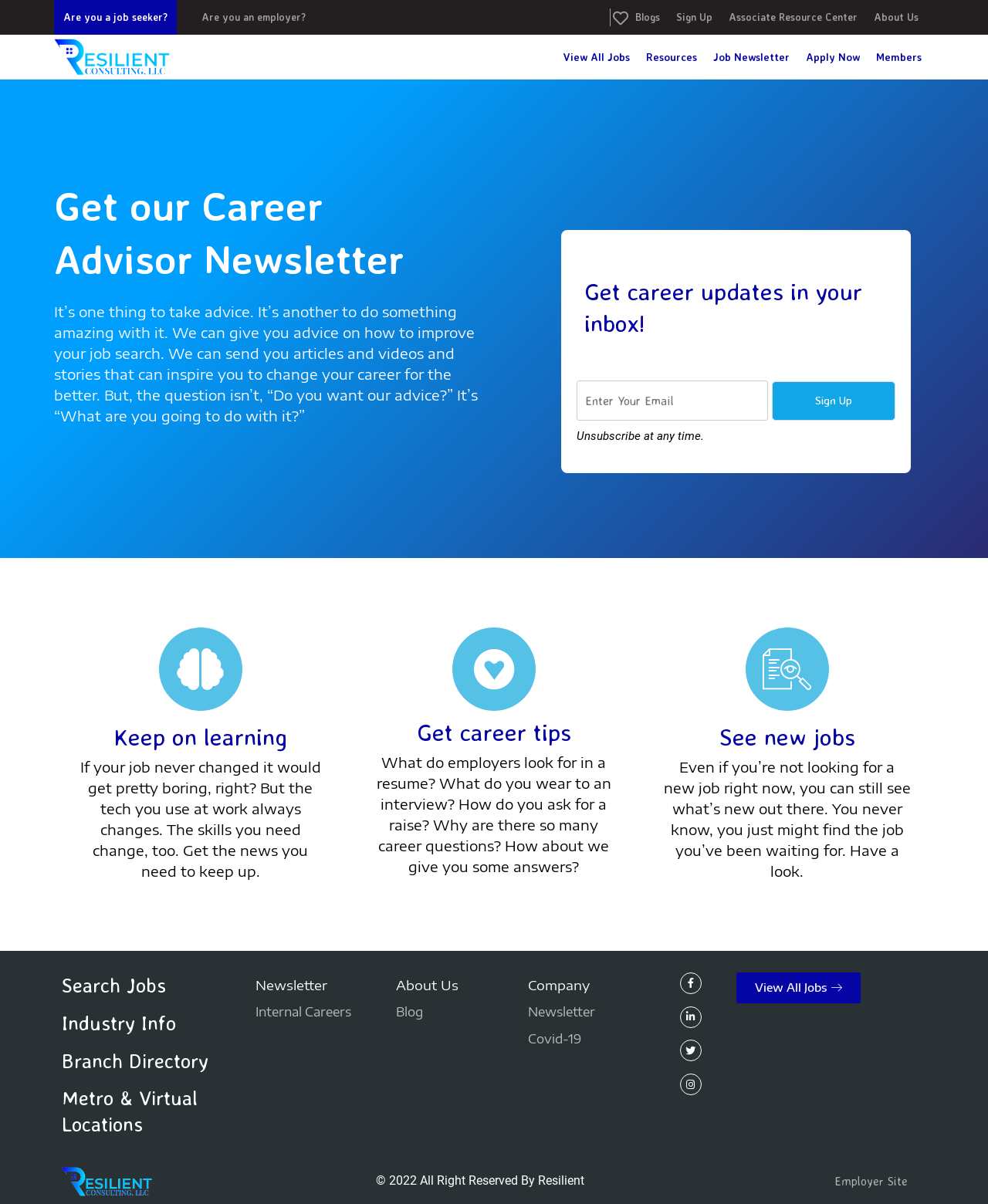Based on the image, provide a detailed and complete answer to the question: 
What is the main theme of the website?

The website's main theme appears to be job search and career development, as evidenced by the presence of links and sections related to job listings, career advice, and industry information. The website's layout and content suggest that it is designed to support users in their job search and career development journeys.